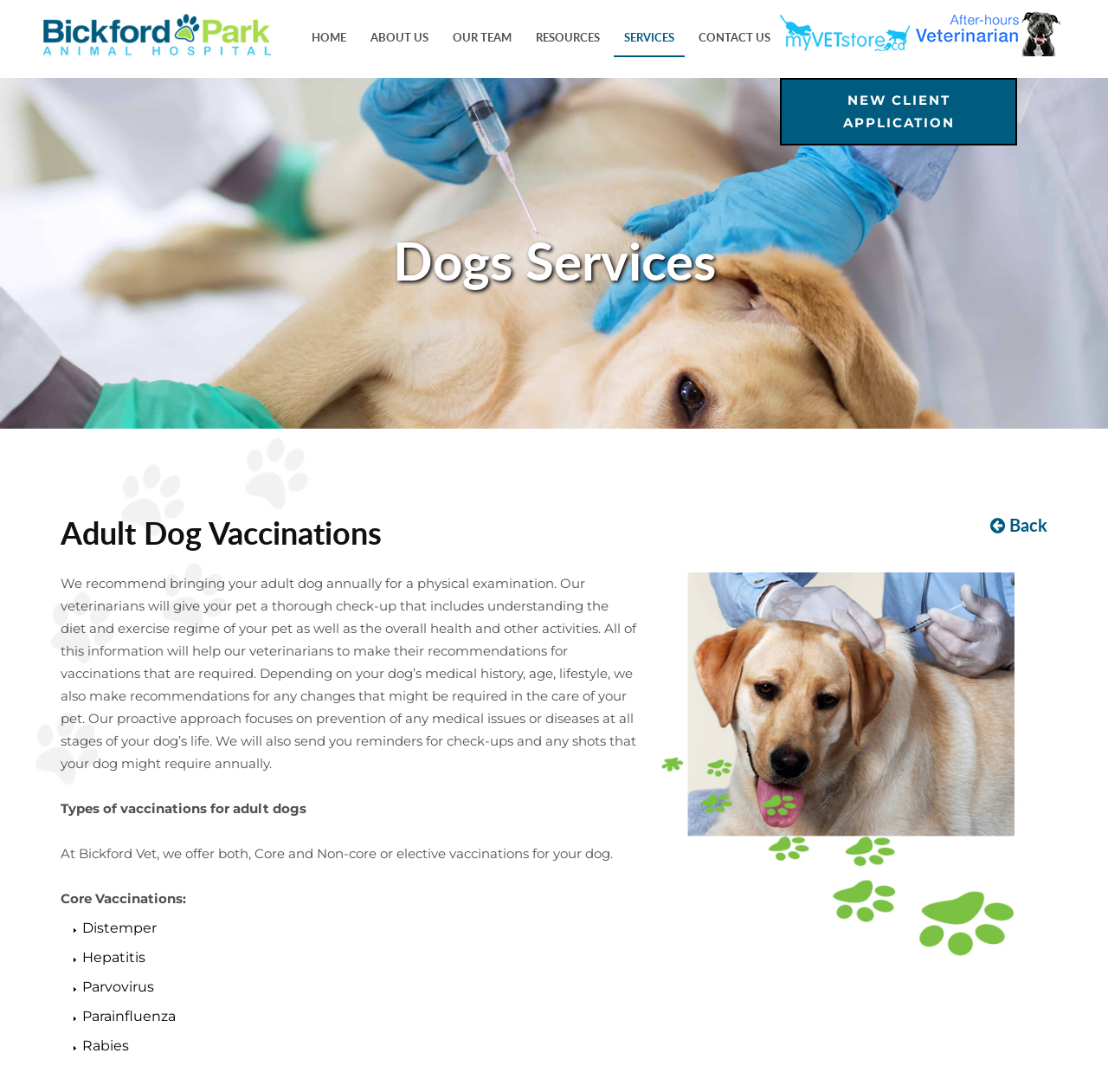Pinpoint the bounding box coordinates of the clickable element to carry out the following instruction: "click the Back link."

[0.894, 0.472, 0.945, 0.49]